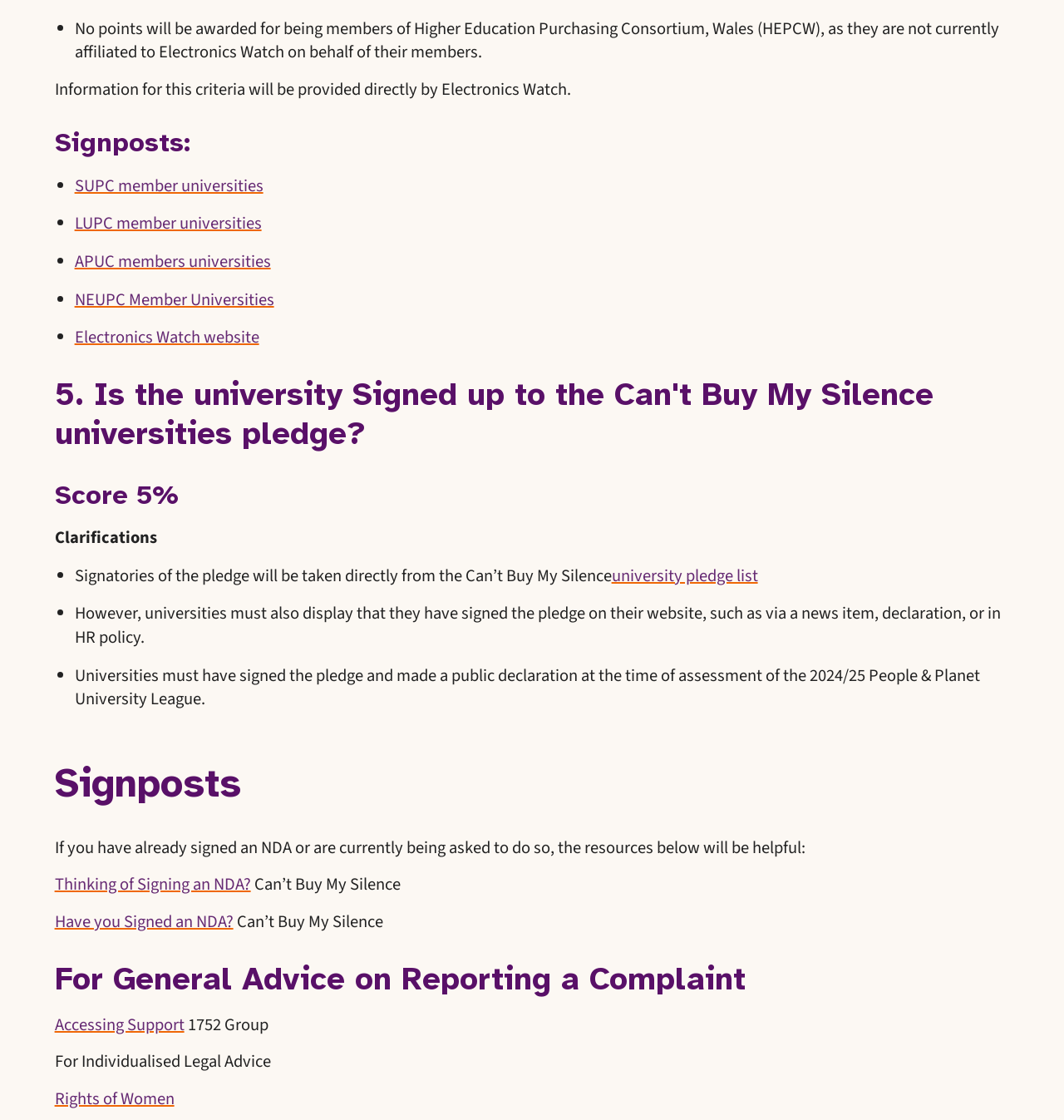Please determine the bounding box coordinates of the element's region to click for the following instruction: "Click on SUPC member universities".

[0.07, 0.155, 0.247, 0.176]